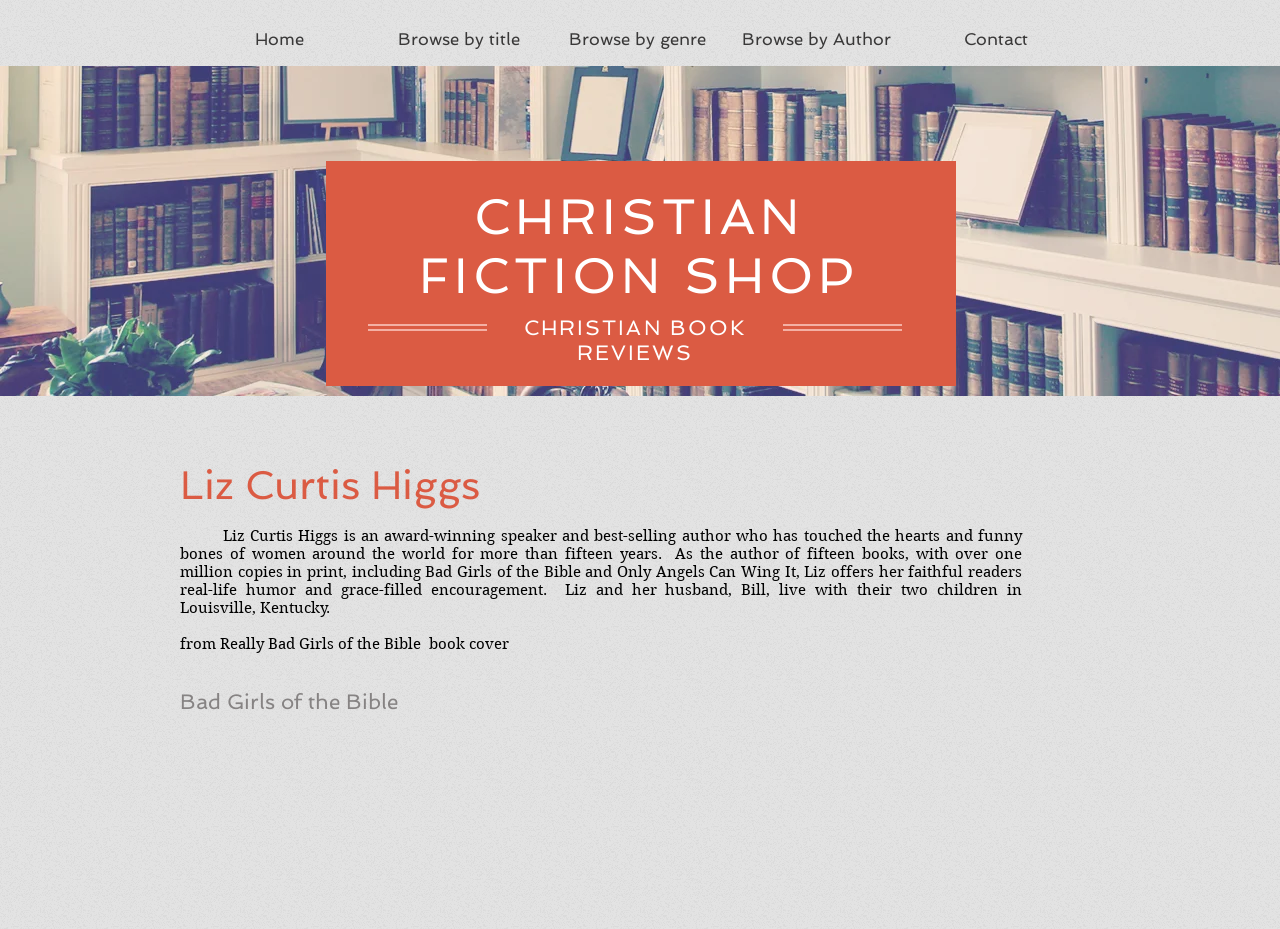Write an elaborate caption that captures the essence of the webpage.

The webpage is about Liz Curtis Higgs, a Christian fiction author. At the top, there is a navigation menu with five links: "Home", "Browse by title", "Browse by genre", "Browse by Author", and "Contact". 

Below the navigation menu, there is a large heading "CHRISTIAN FICTION SHOP" with a link to the same title. 

Further down, there is another heading "CHRISTIAN BOOK REVIEWS". 

The main content of the page is about Liz Curtis Higgs, with a heading bearing her name. There is a brief biography of her, mentioning that she is an award-winning speaker and best-selling author who has written 15 books with over one million copies in print. The biography also mentions her husband and two children. 

To the right of the biography, there is a section about one of her books, "Bad Girls of the Bible", with a link to the book title and a mention of the book cover.